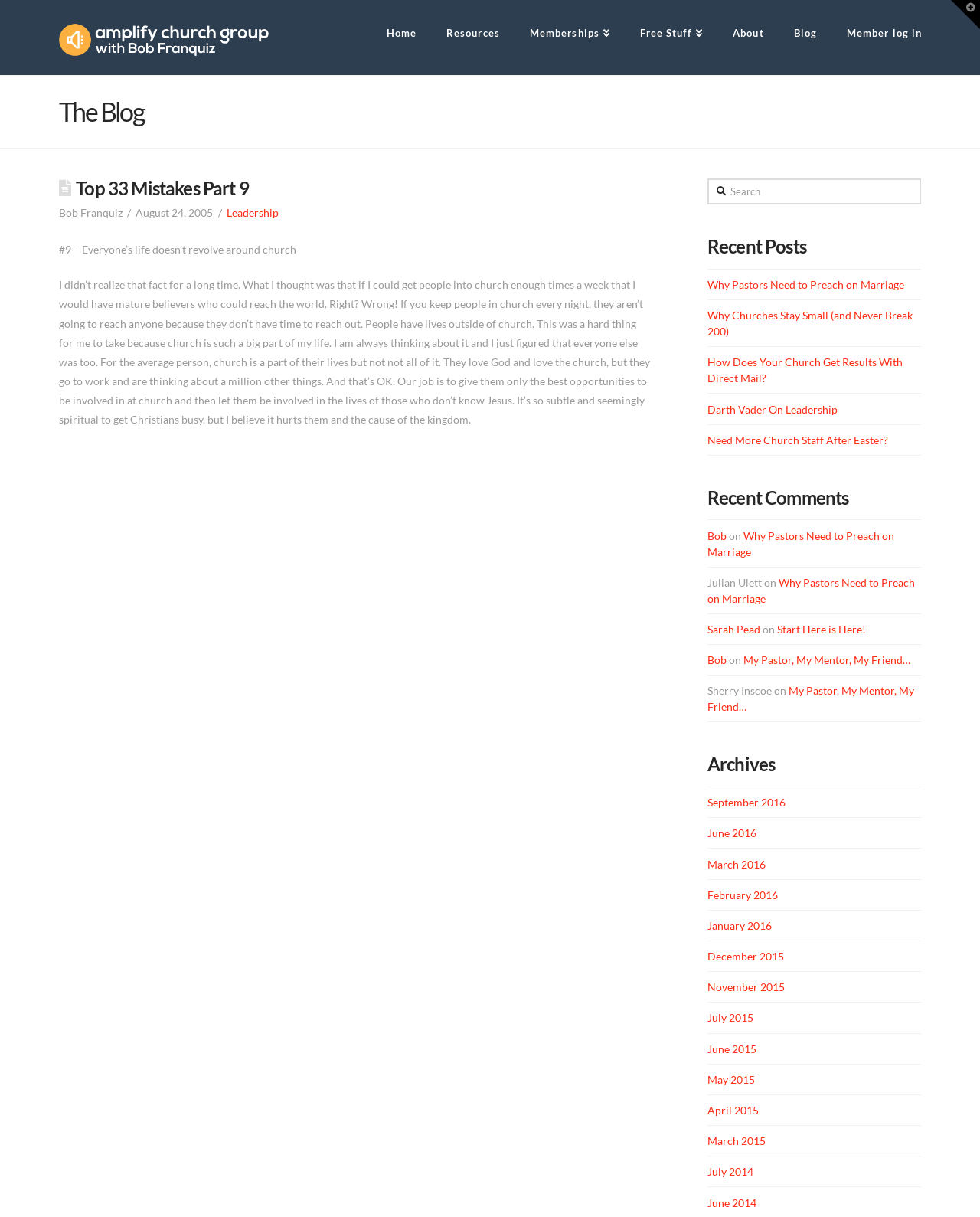Please determine the bounding box coordinates of the element's region to click in order to carry out the following instruction: "Read the blog post 'Why Pastors Need to Preach on Marriage'". The coordinates should be four float numbers between 0 and 1, i.e., [left, top, right, bottom].

[0.722, 0.228, 0.923, 0.239]